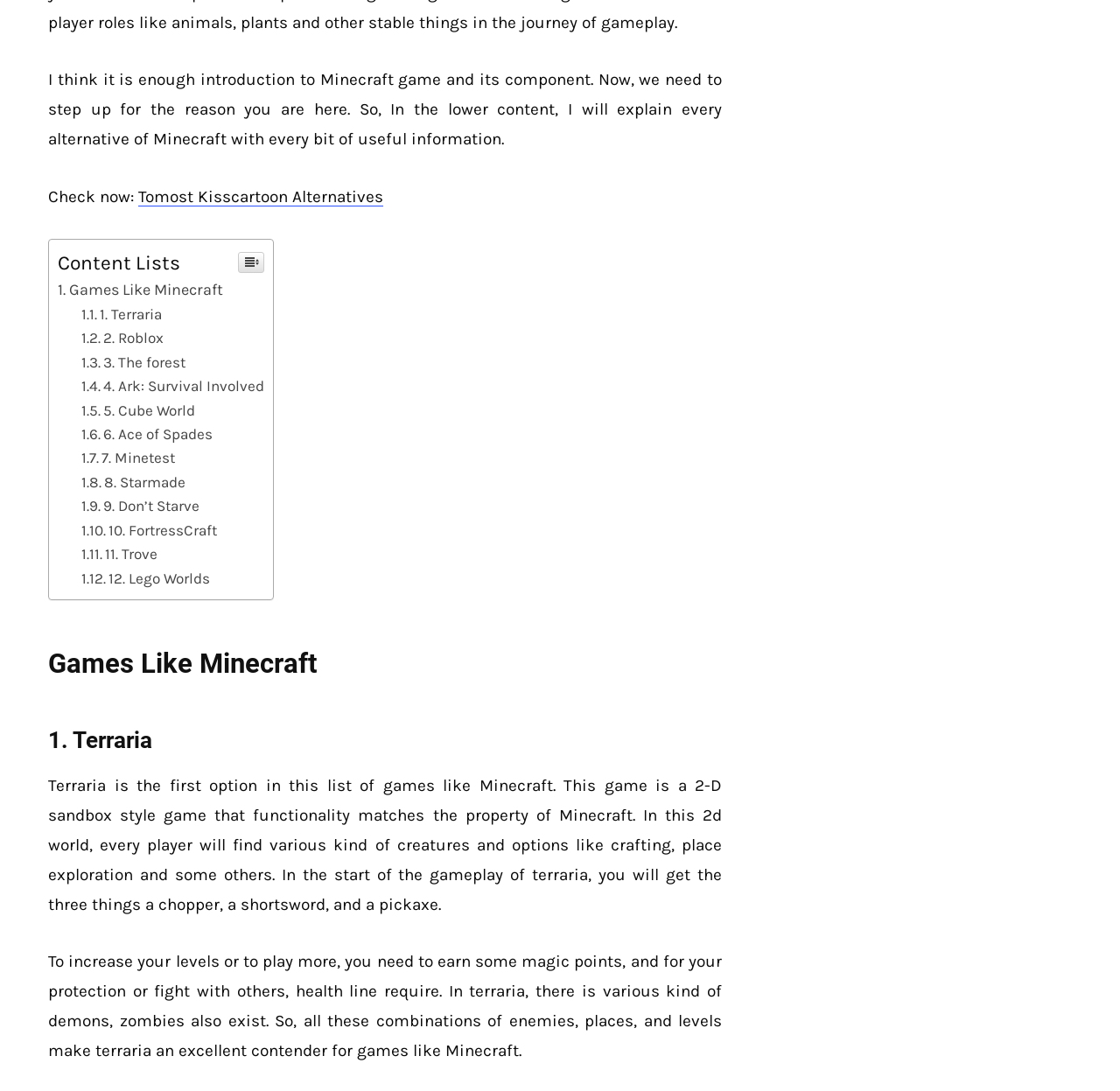Locate the bounding box coordinates of the clickable element to fulfill the following instruction: "Check out 2. Roblox". Provide the coordinates as four float numbers between 0 and 1 in the format [left, top, right, bottom].

[0.073, 0.302, 0.146, 0.318]